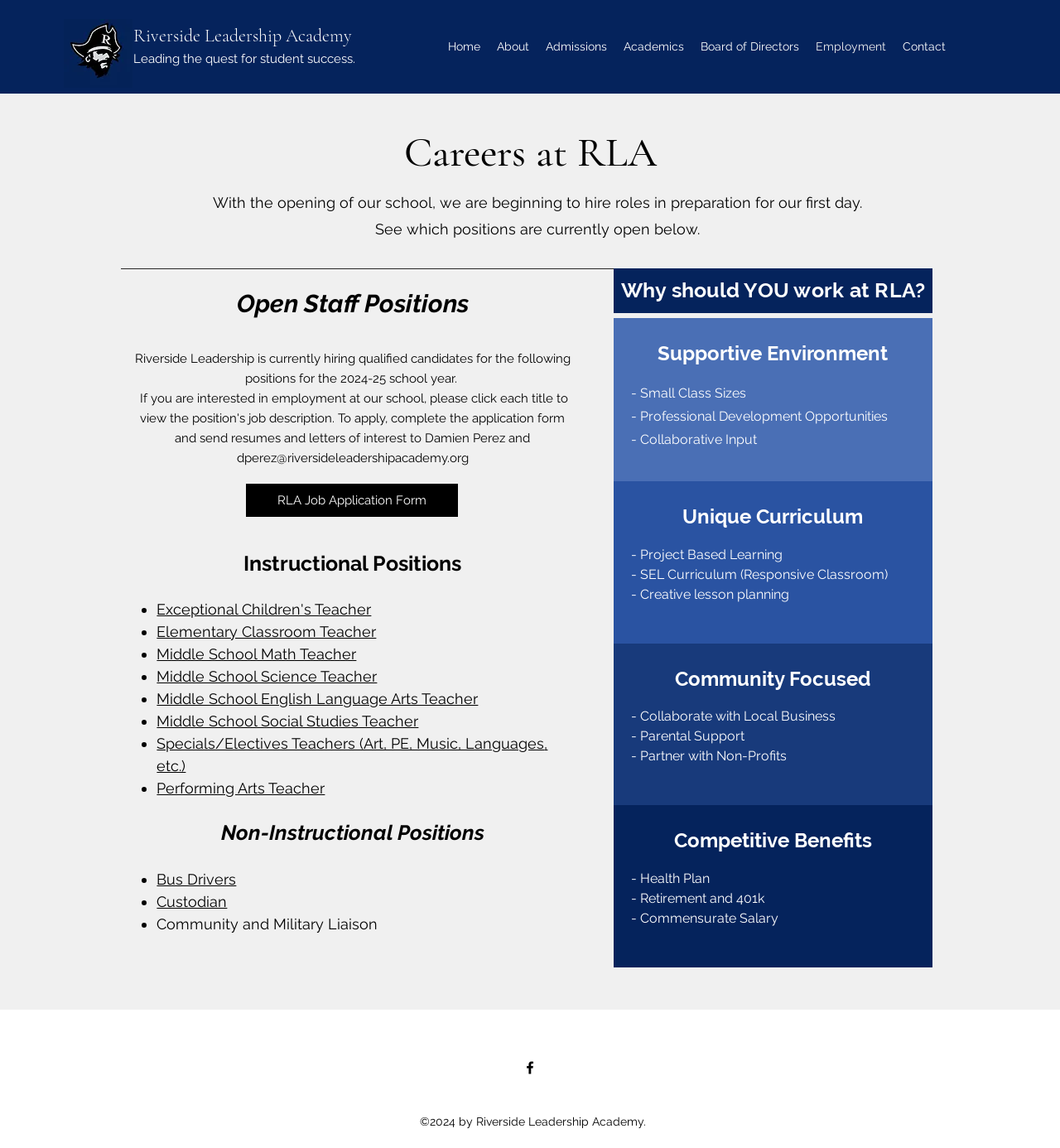What type of positions are currently open?
Examine the image and give a concise answer in one word or a short phrase.

Instructional and Non-Instructional